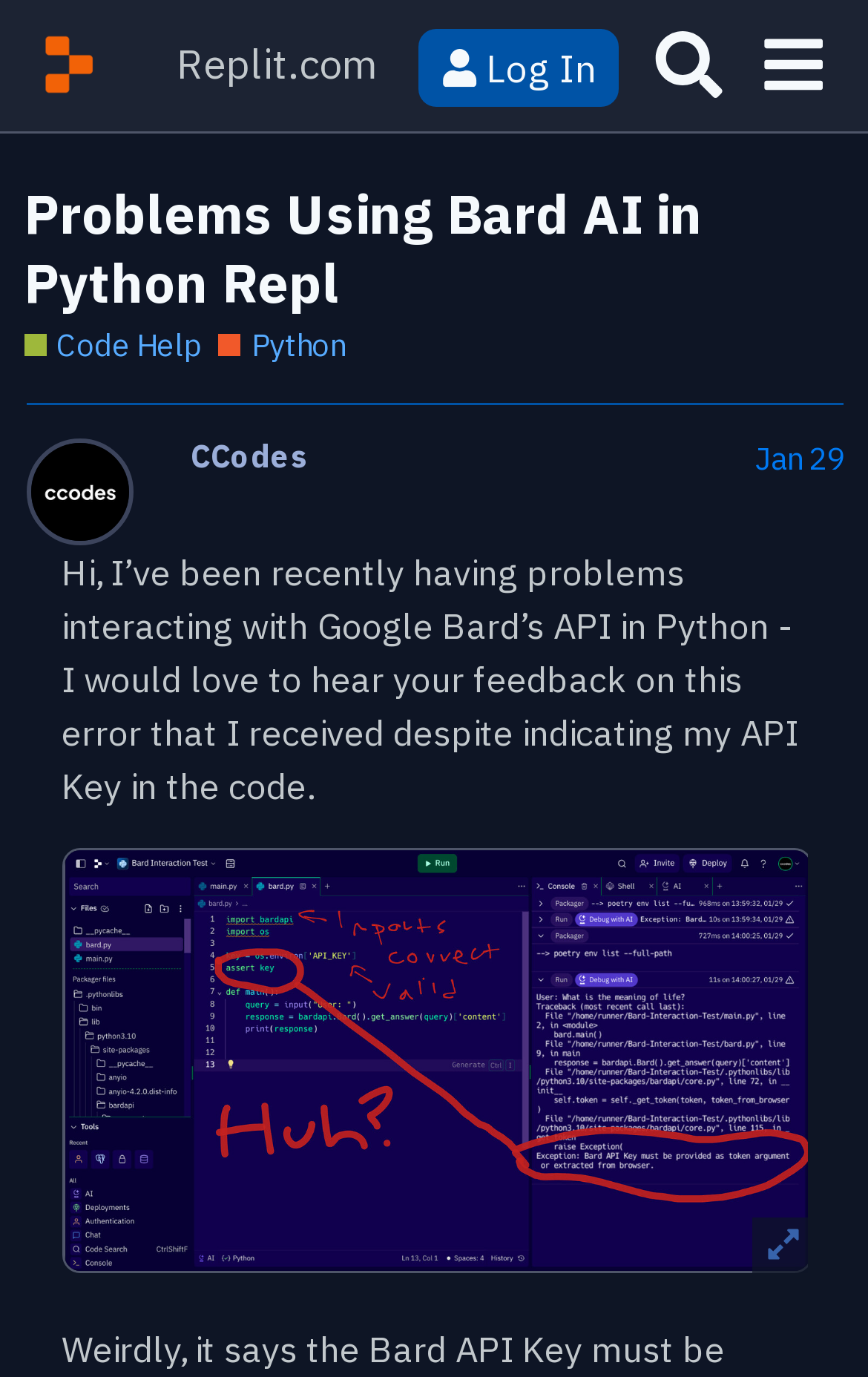Locate the bounding box coordinates of the segment that needs to be clicked to meet this instruction: "Search for something".

[0.734, 0.01, 0.853, 0.085]